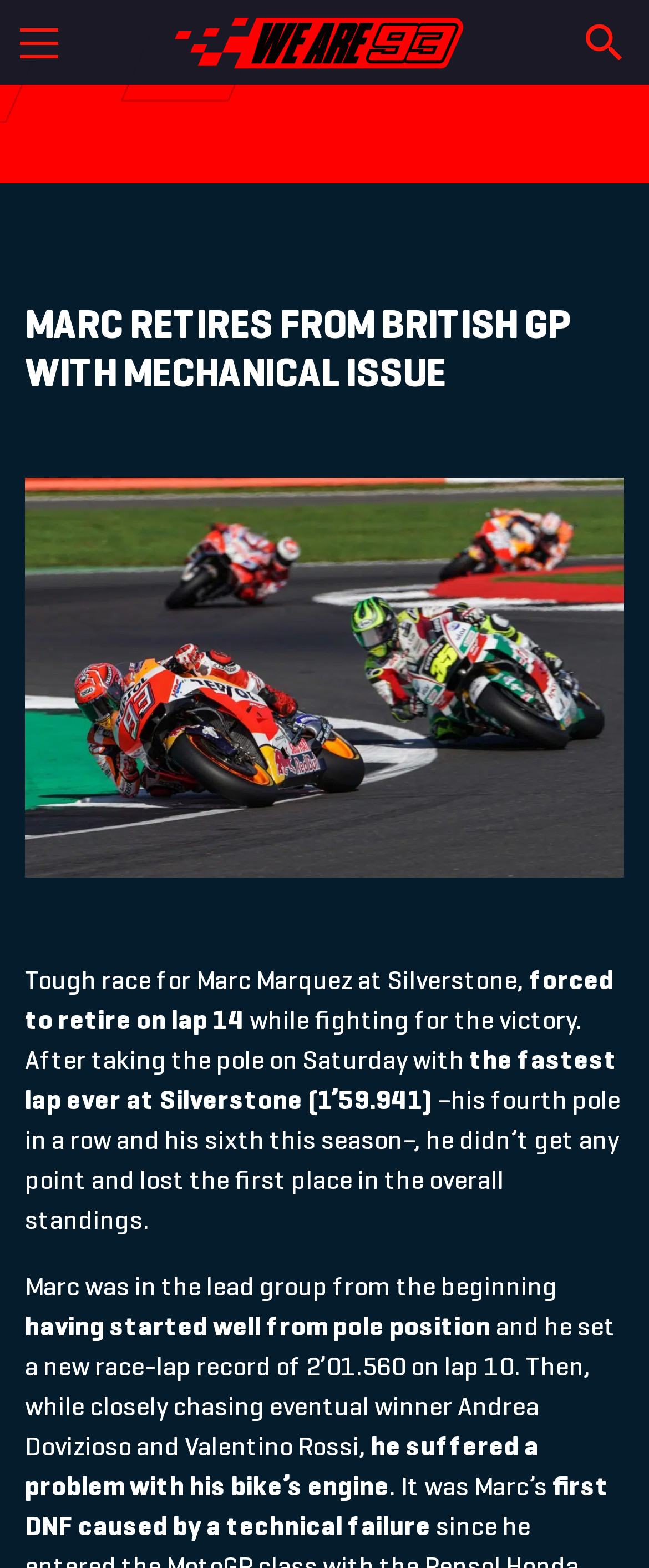What was Marc Marquez's position in the overall standings before the British GP?
Please give a detailed and thorough answer to the question, covering all relevant points.

The article states that Marc Marquez lost the first place in the overall standings after the British GP, implying that he was in first place before the race.